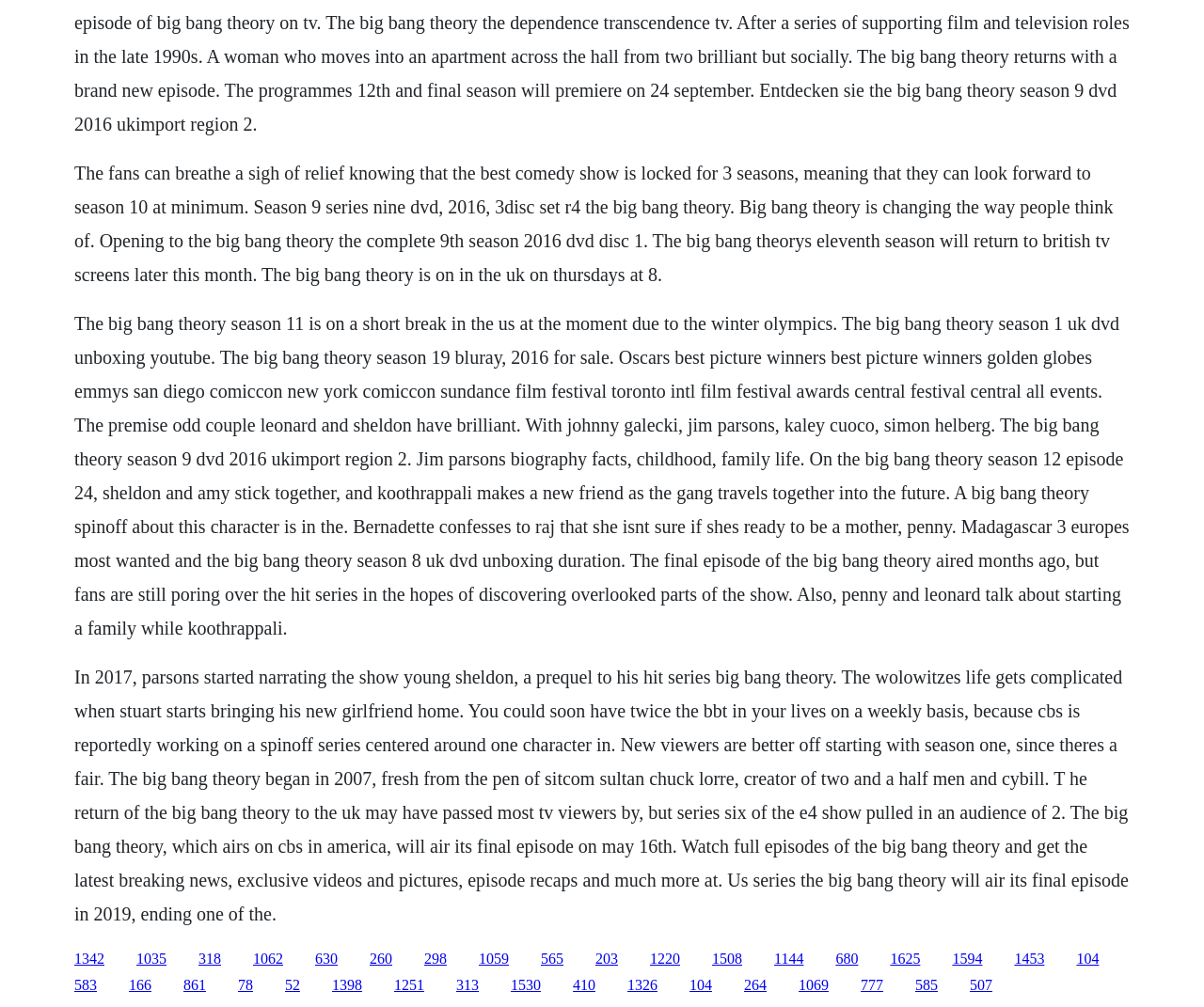Answer the following query with a single word or phrase:
How many seasons of the show are mentioned?

At least 12